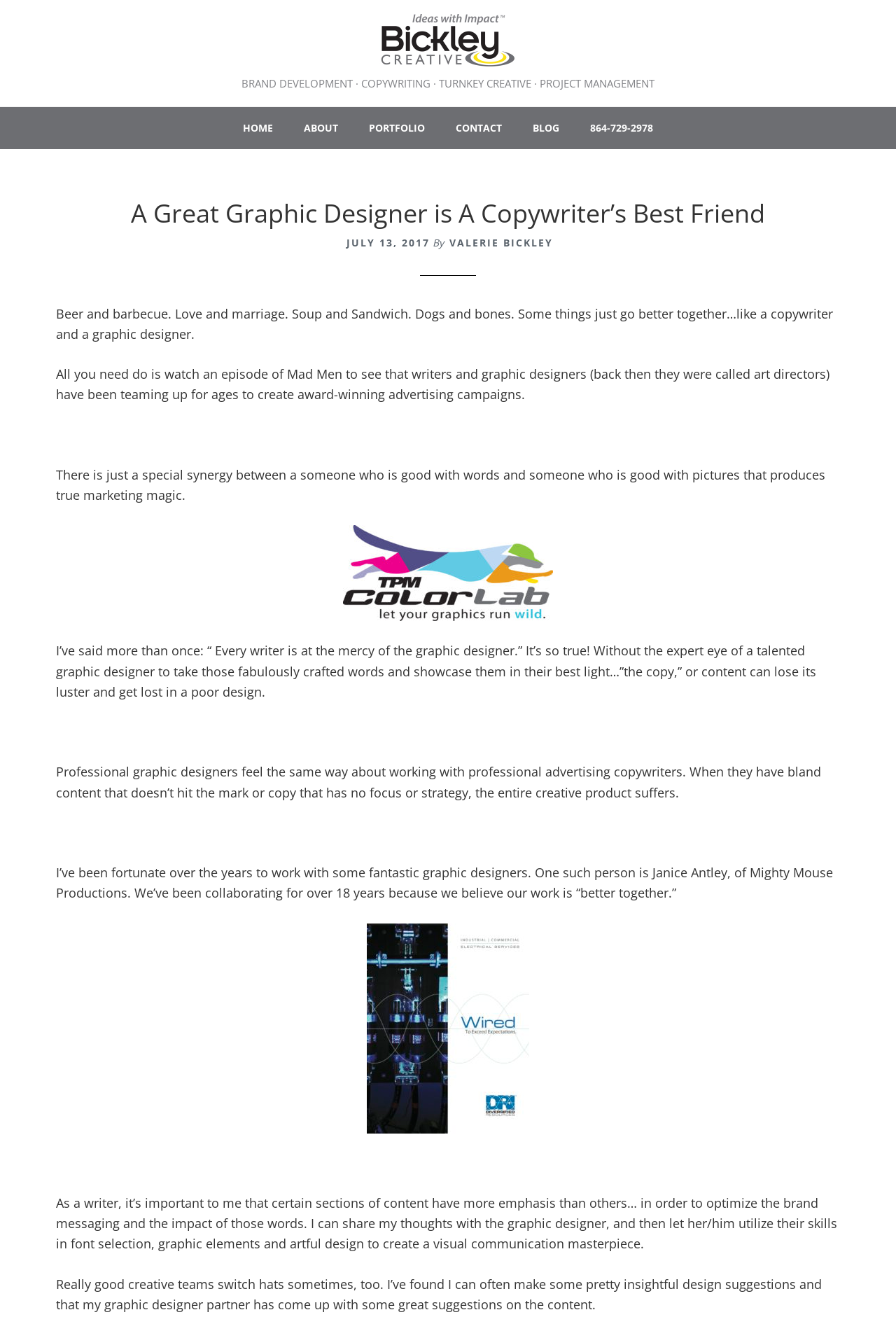Can you specify the bounding box coordinates of the area that needs to be clicked to fulfill the following instruction: "Click the 'HOME' link"?

[0.255, 0.081, 0.32, 0.113]